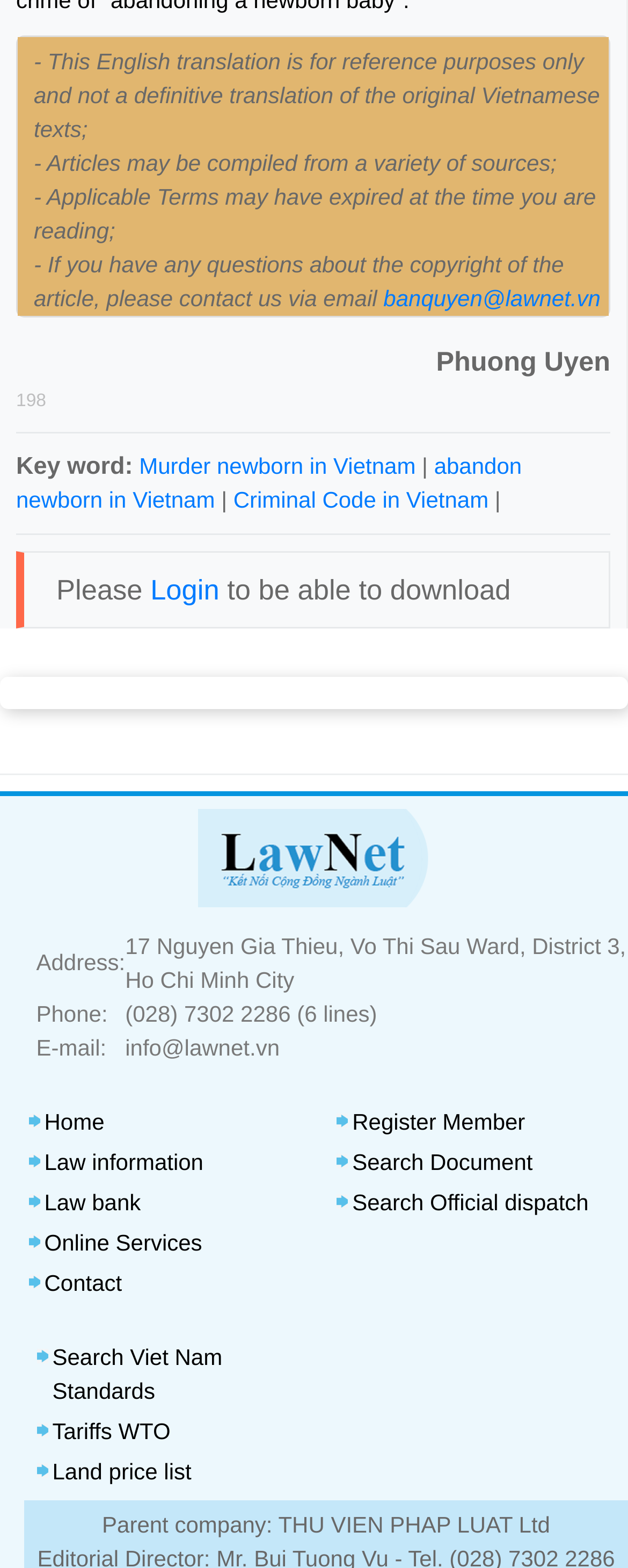What is the email address to contact about copyright?
Refer to the screenshot and answer in one word or phrase.

banquyen@lawnet.vn